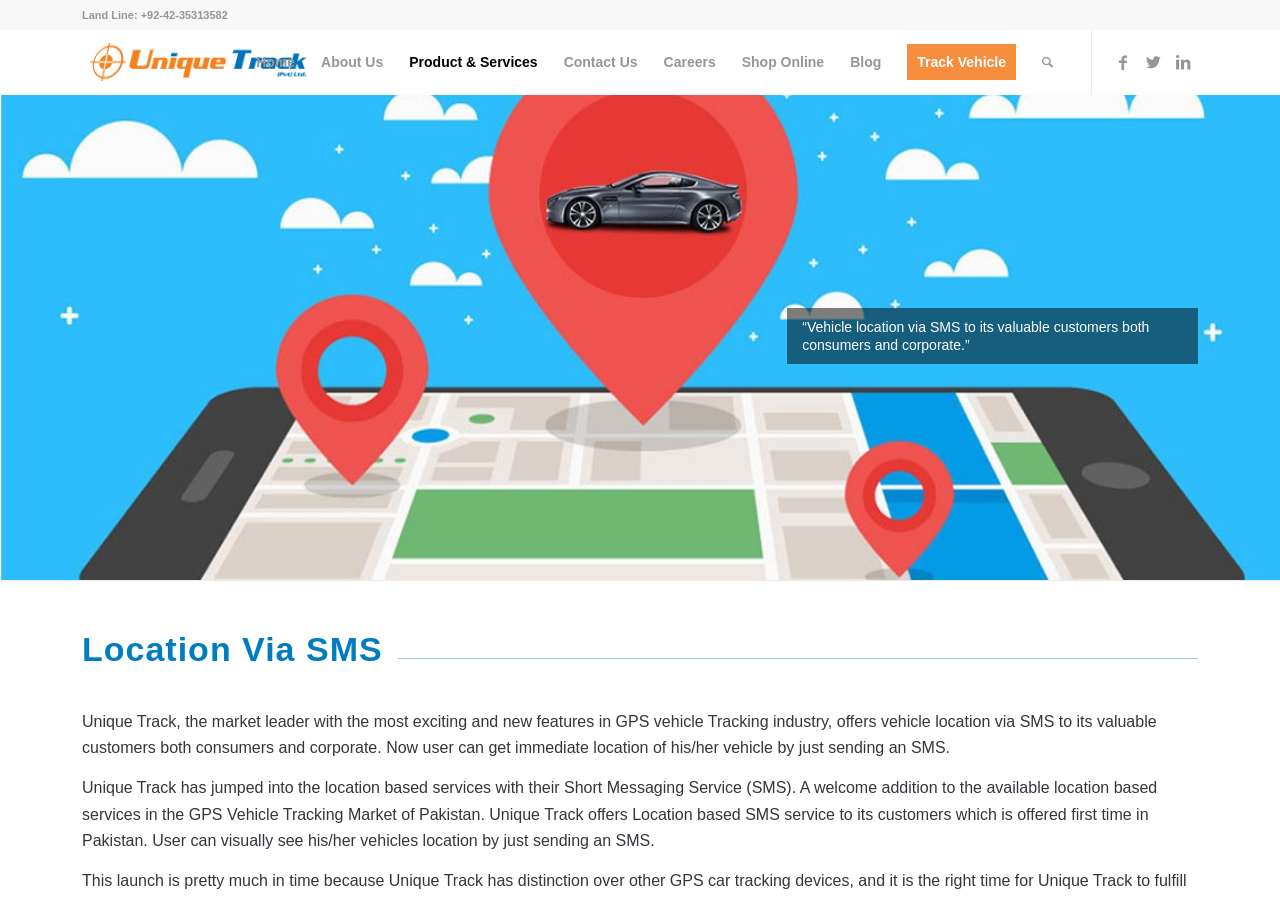Answer the question below with a single word or a brief phrase: 
How many navigation links are there?

9